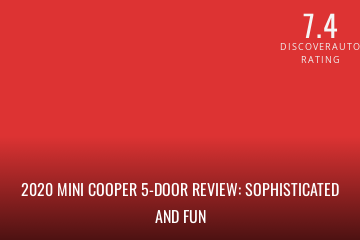Elaborate on the elements present in the image.

This image showcases a prominent red background with two key pieces of text. At the top right, the "DISCOVERAUTO RATING" is displayed boldly as "7.4," indicating a favorable assessment of the vehicle. Centered at the bottom, the title reads "2020 MINI COOPER 5-DOOR REVIEW: SOPHISTICATED AND FUN," highlighting the focus of the review. This visually engaging design emphasizes the positive rating and introduces the review's subject, enticing readers with a blend of style and performance expectations.